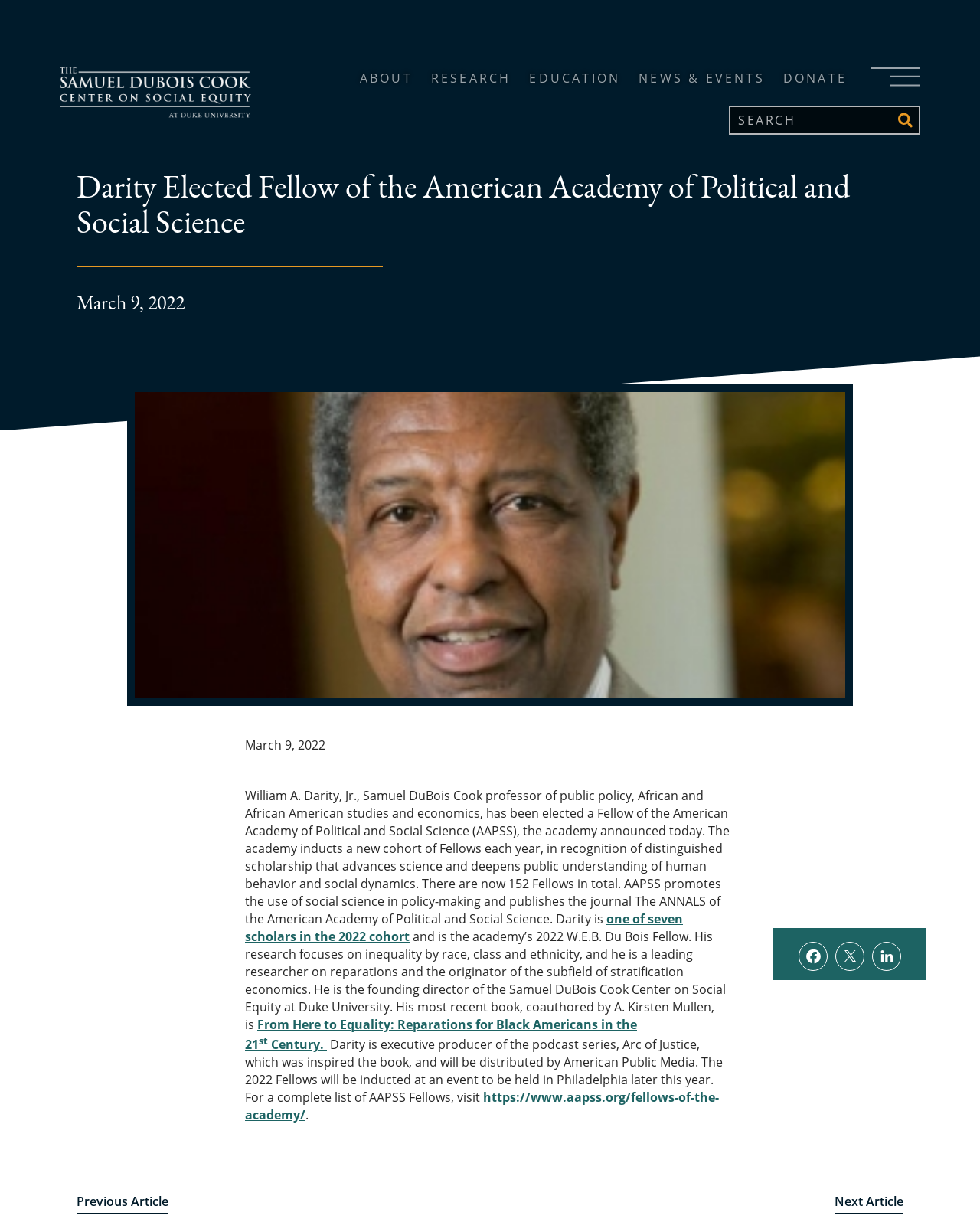Using the given description, provide the bounding box coordinates formatted as (top-left x, top-left y, bottom-right x, bottom-right y), with all values being floating point numbers between 0 and 1. Description: News & Events

[0.652, 0.053, 0.78, 0.073]